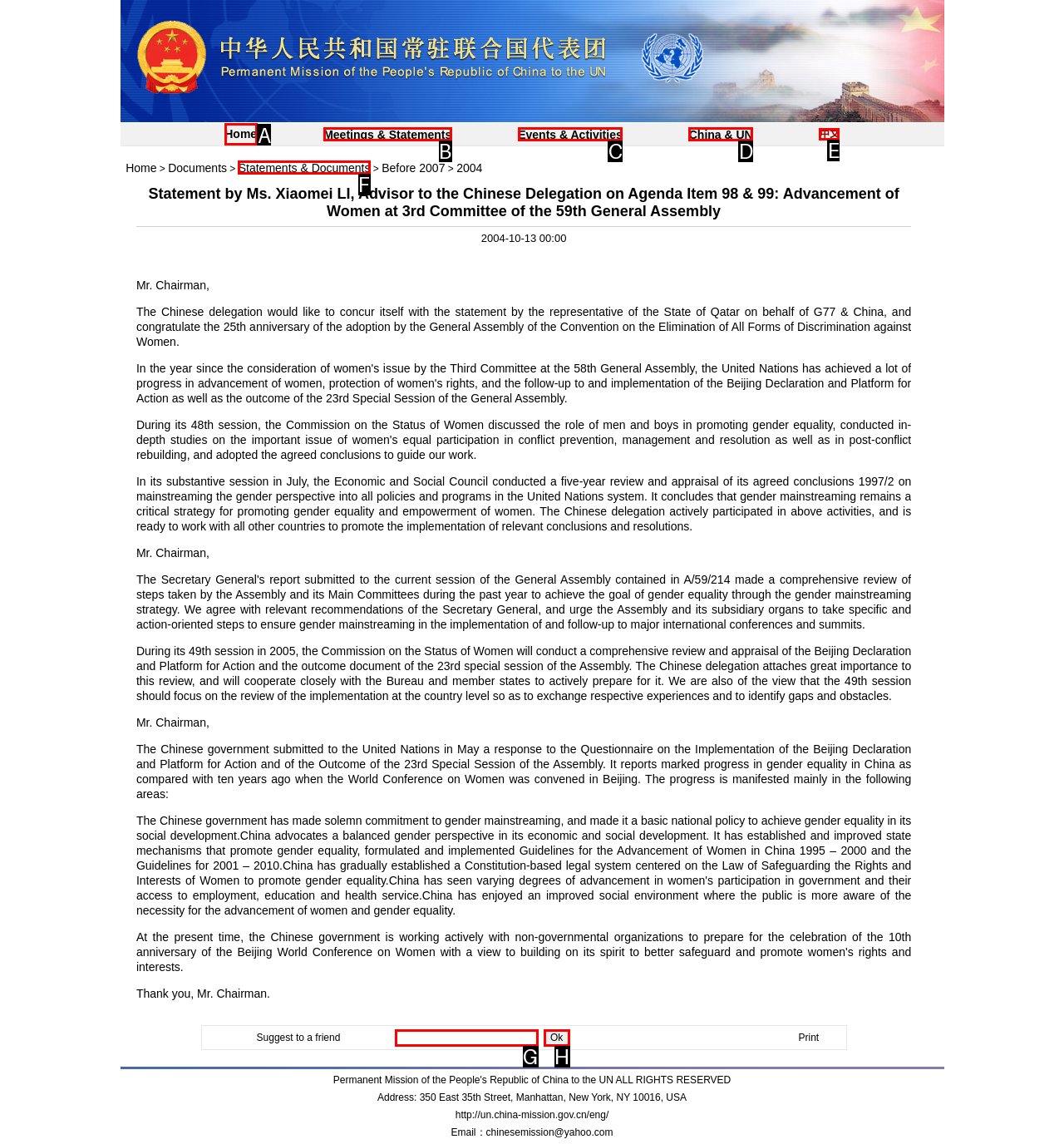Tell me which one HTML element I should click to complete this task: Contact us Answer with the option's letter from the given choices directly.

None